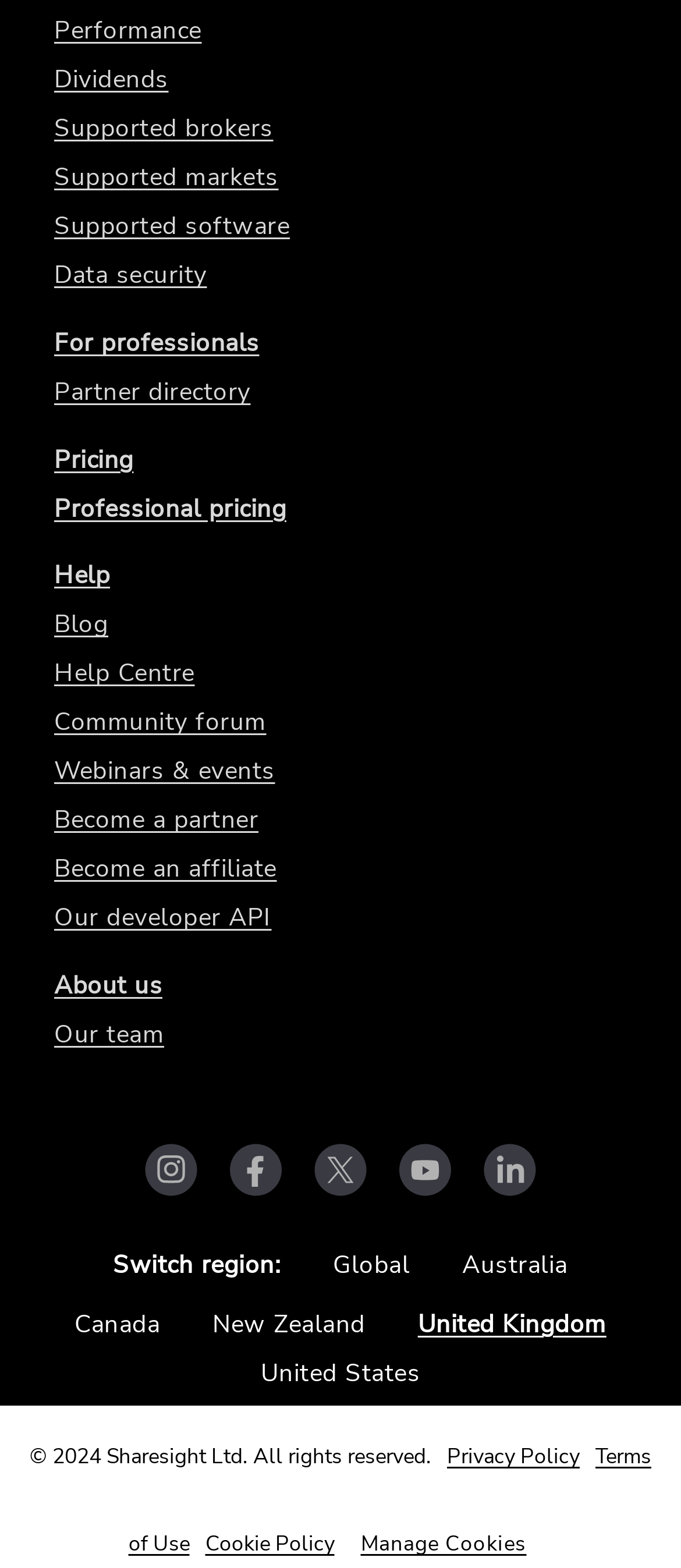Could you find the bounding box coordinates of the clickable area to complete this instruction: "Click on Popular Video Soccer Games next Verions"?

None